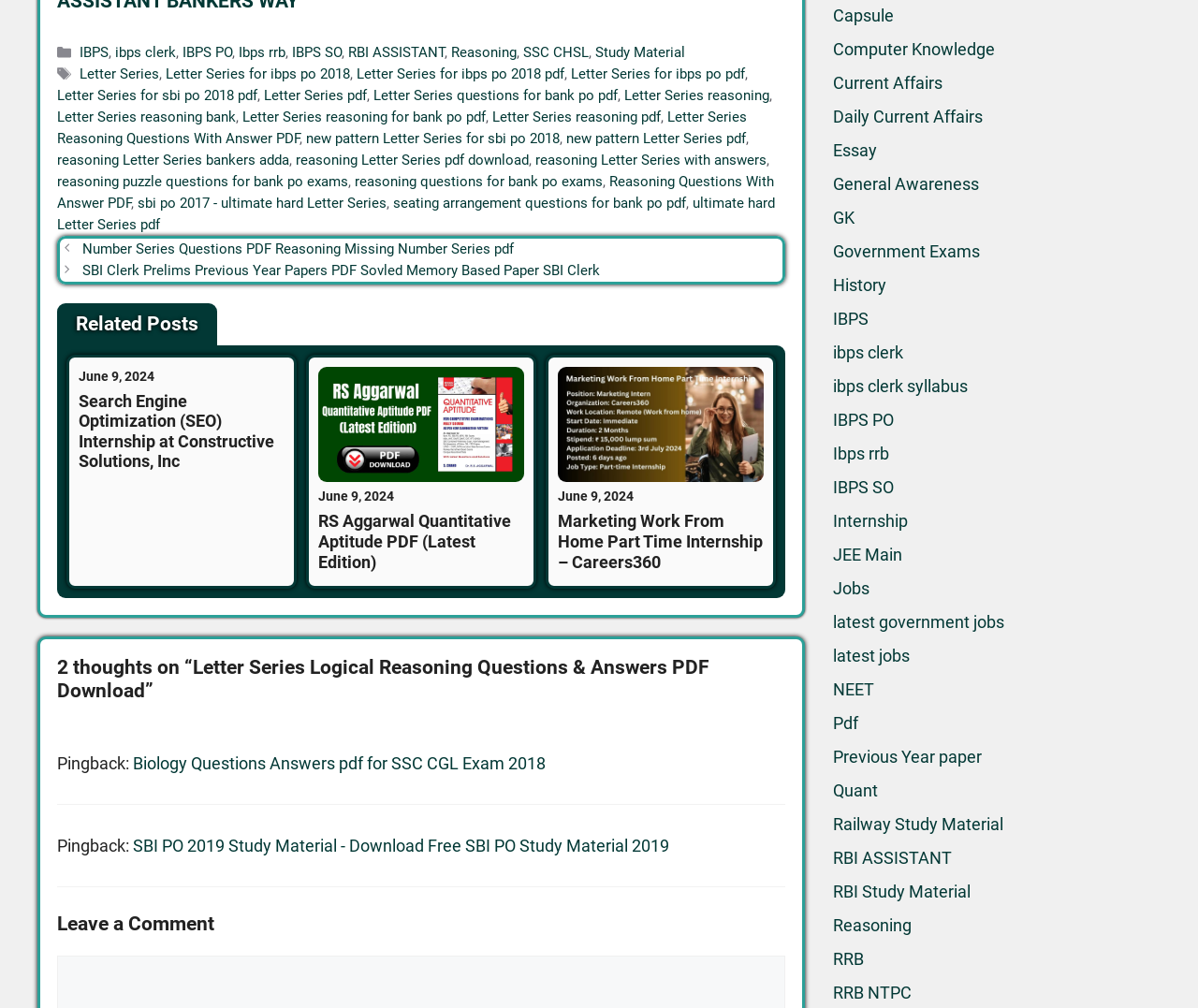Utilize the information from the image to answer the question in detail:
How many related posts are listed on the webpage?

There are three related posts listed on the webpage, which are 'Search Engine Optimization (SEO) Internship at Constructive Solutions, Inc', 'RS Aggarwal Quantitative Aptitude PDF (Latest Edition)', and 'Marketing Work From Home Part Time Internship – Careers360'.